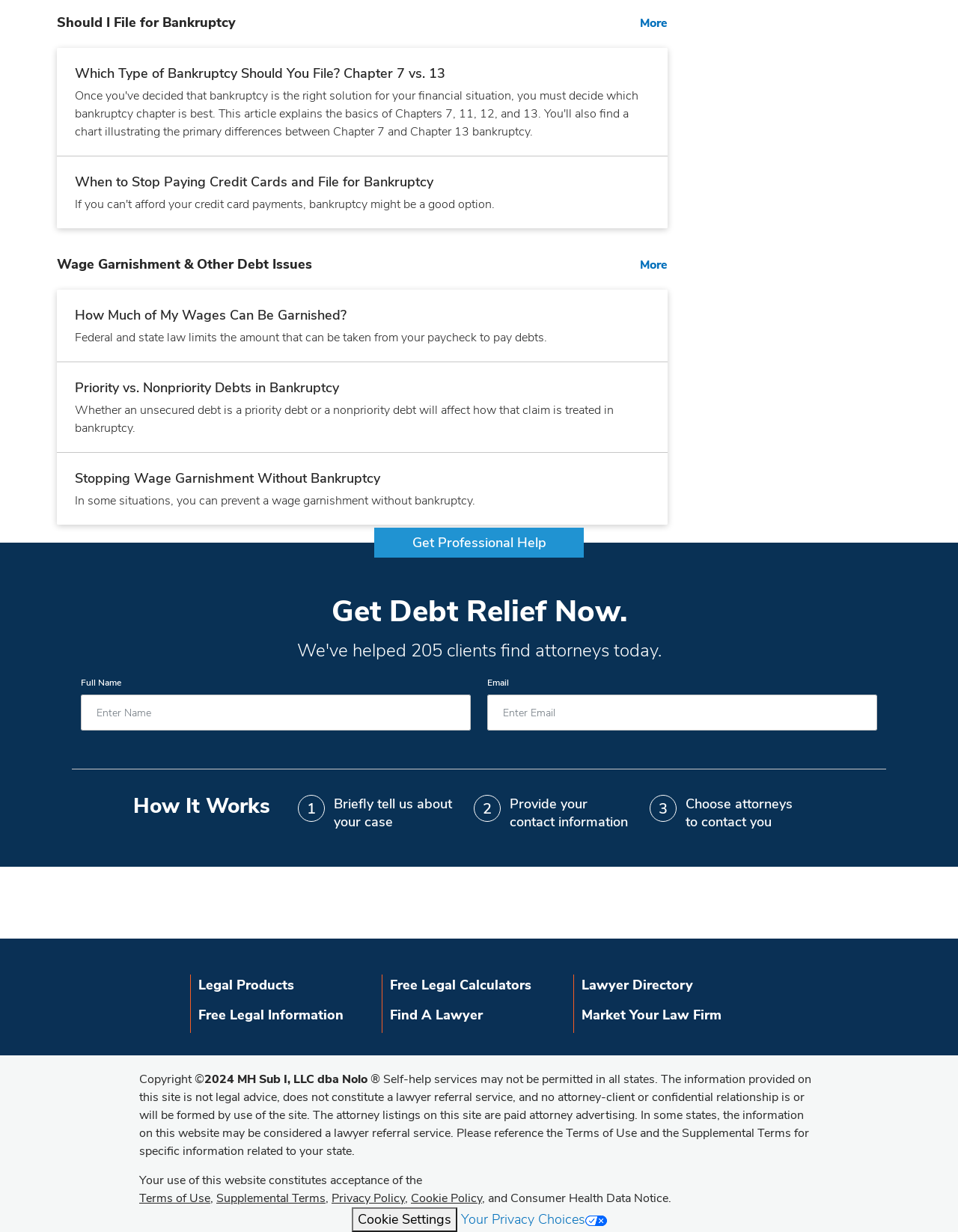Use a single word or phrase to answer the following:
What is the topic of the link 'Which Type of Bankruptcy Should You File? Chapter 7 vs. 13'?

Bankruptcy types